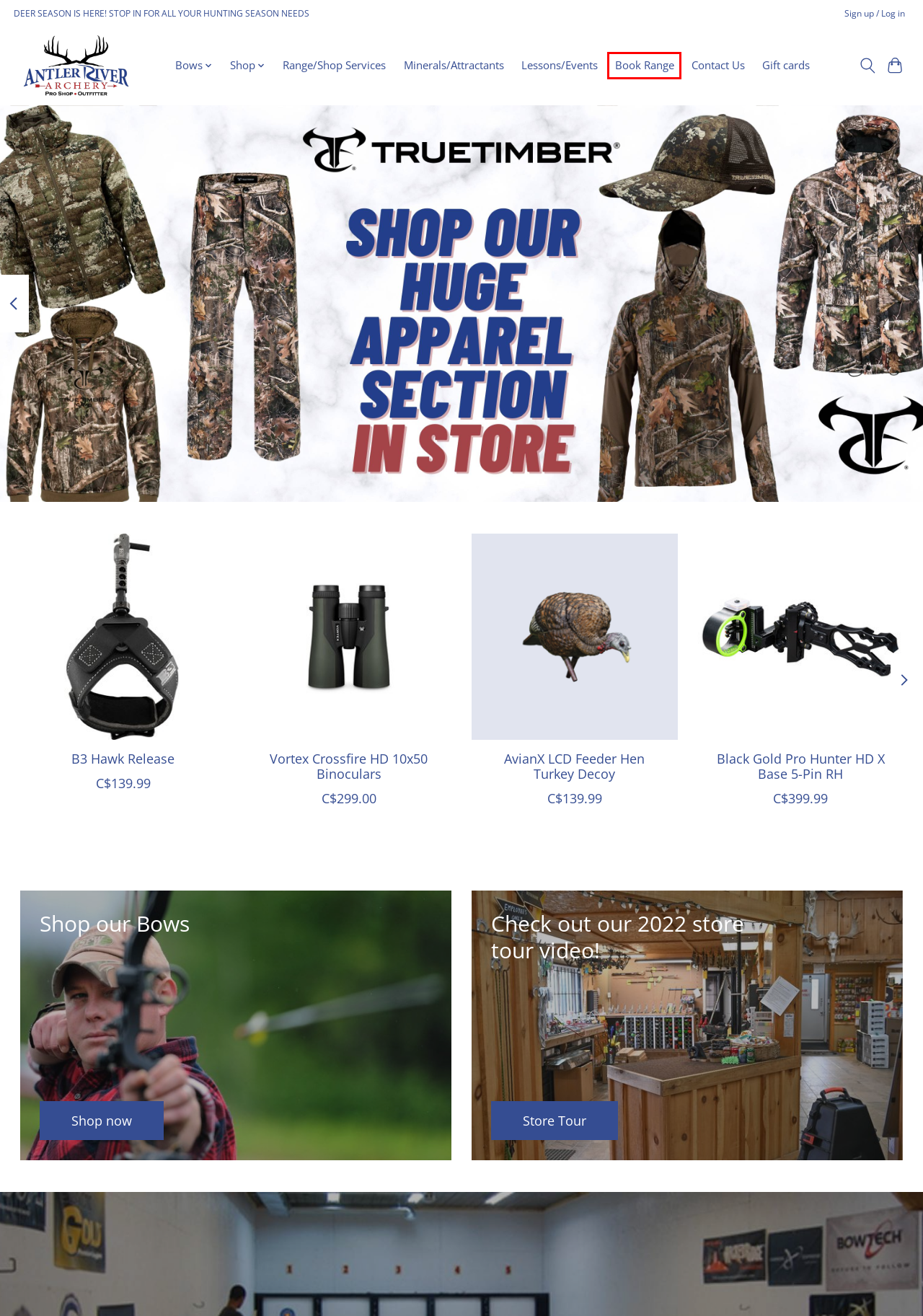You have a screenshot of a webpage, and a red bounding box highlights an element. Select the webpage description that best fits the new page after clicking the element within the bounding box. Options are:
A. Black Gold Pro Hunter HD X Base 5-Pin RH - Antler River Archery
B. Bows - Antler River Archery
C. Lessons/Events - Antler River Archery
D. Shop - Antler River Archery
E. Minerals/Attractants - Antler River Archery
F. B3 Hawk Release - Antler River Archery
G. Book Range - Antler River Archery
H. Vortex Crossfire HD 10x50 Binoculars - Antler River Archery

G